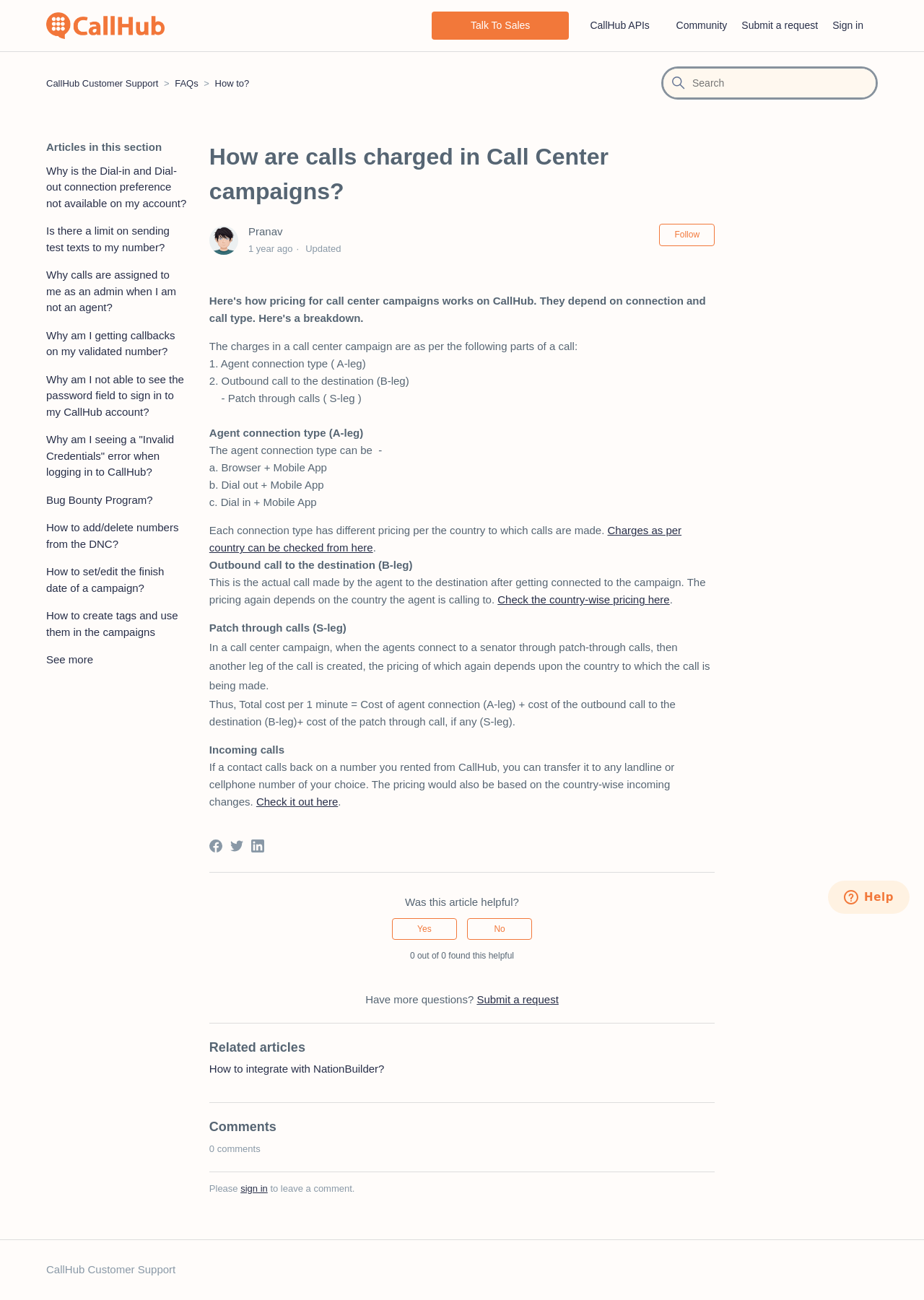Please find the bounding box coordinates of the element's region to be clicked to carry out this instruction: "Search for something".

[0.716, 0.051, 0.95, 0.077]